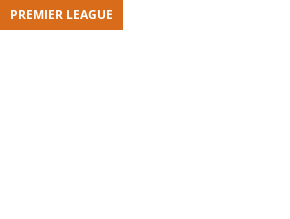Respond with a single word or phrase for the following question: 
What is the purpose of the 'PREMIER LEAGUE' banner?

promotional or heading